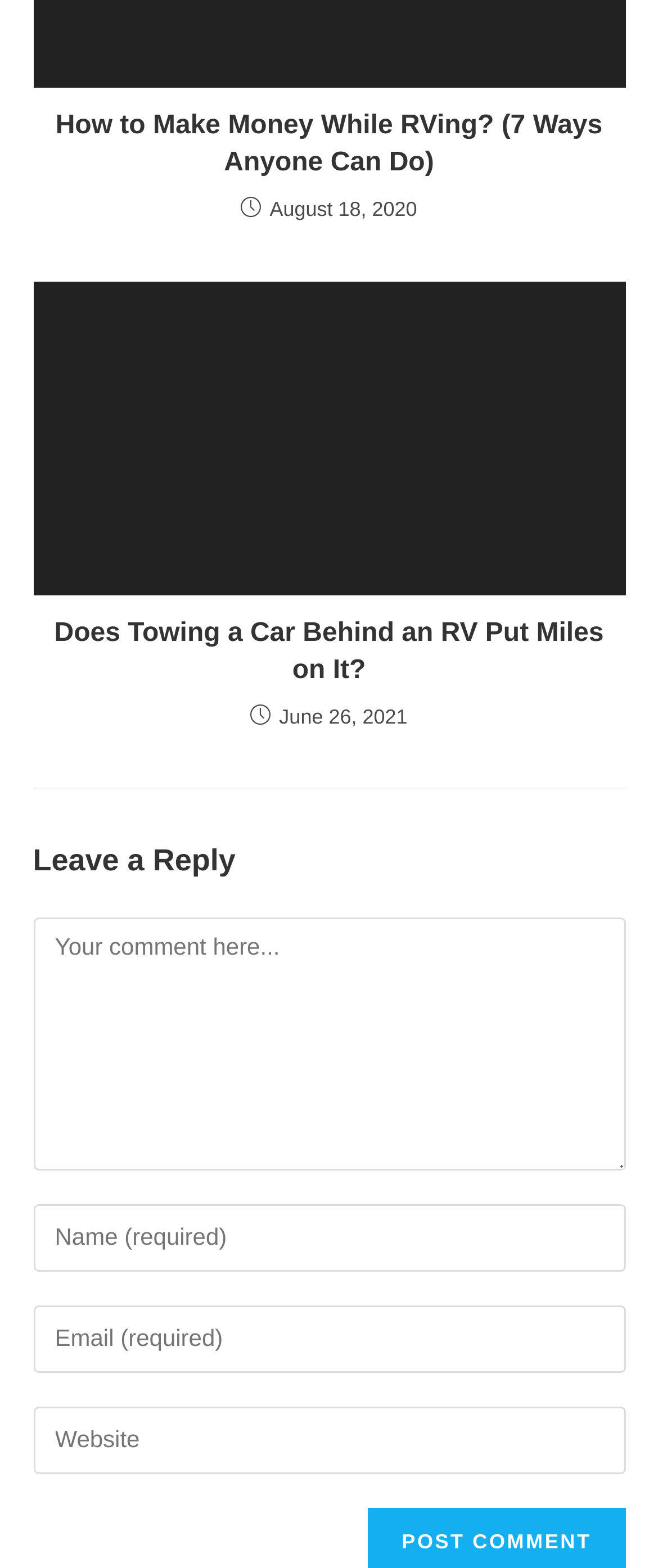How many articles are displayed on the webpage?
Look at the image and provide a detailed response to the question.

There are two article titles visible on the webpage, 'How to Make Money While RVing? (7 Ways Anyone Can Do)' and 'Does Towing a Car Behind an RV Put Miles on It?', suggesting that there are two articles displayed.